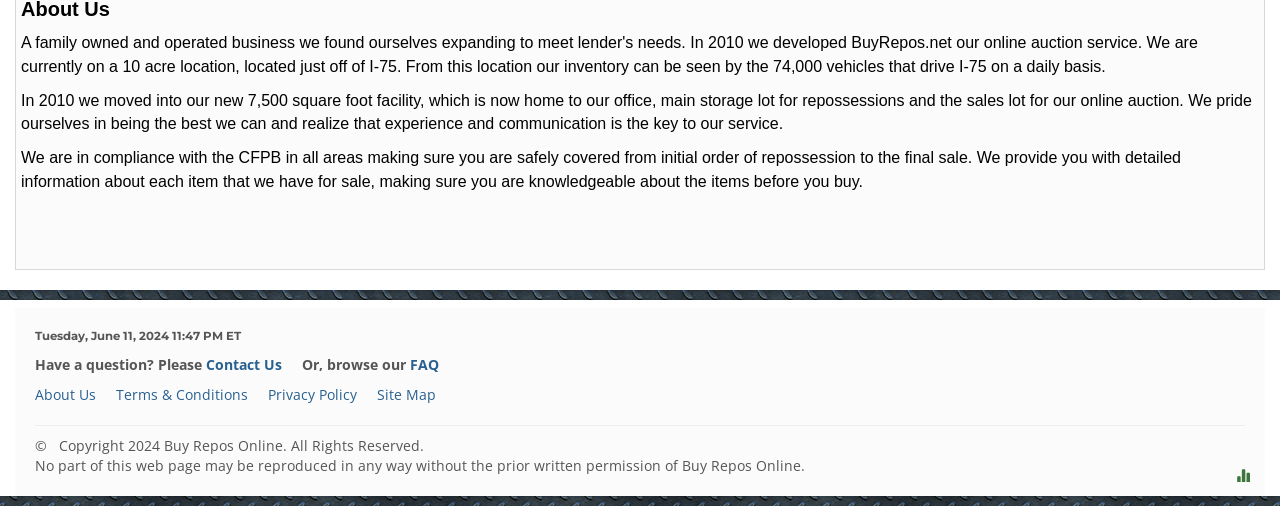Pinpoint the bounding box coordinates of the area that must be clicked to complete this instruction: "Visit the about us page".

[0.027, 0.76, 0.075, 0.798]